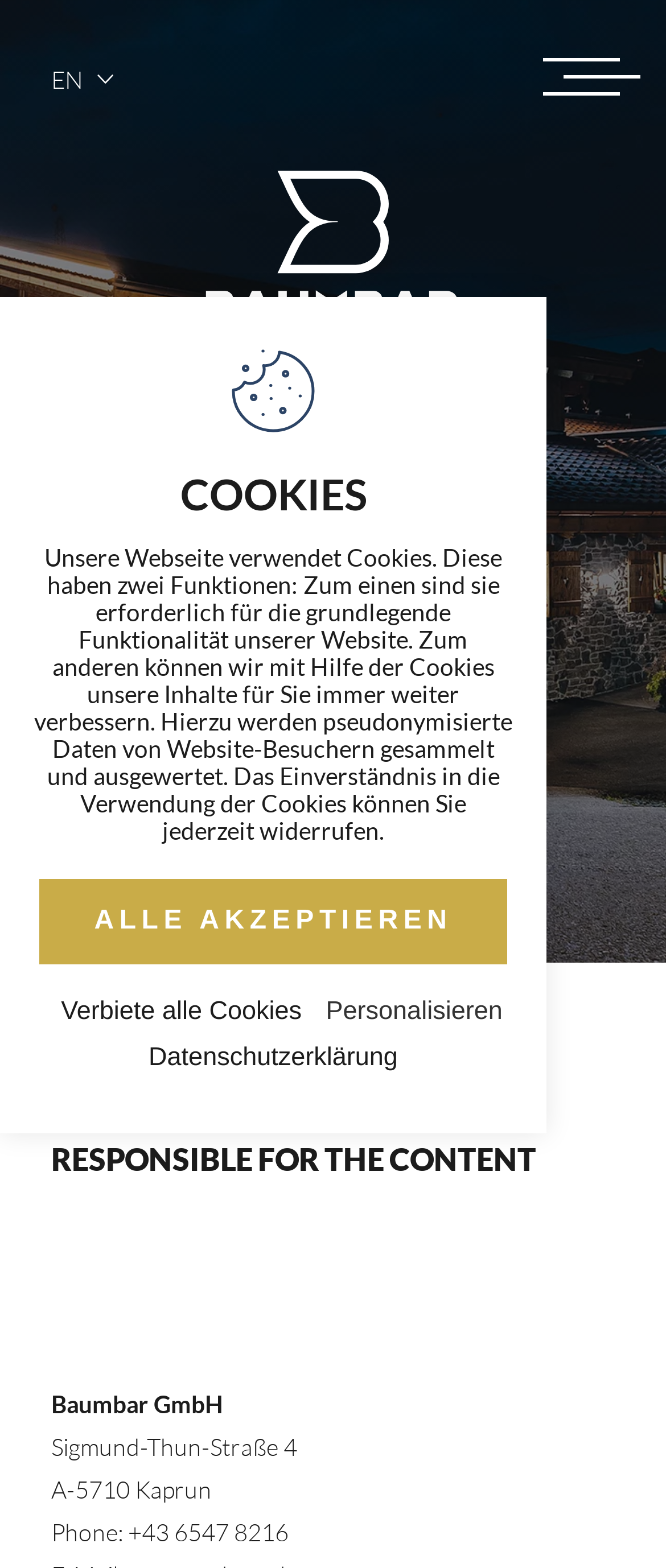Determine the bounding box for the HTML element described here: "Datenschutzerklärung". The coordinates should be given as [left, top, right, bottom] with each number being a float between 0 and 1.

[0.208, 0.665, 0.613, 0.684]